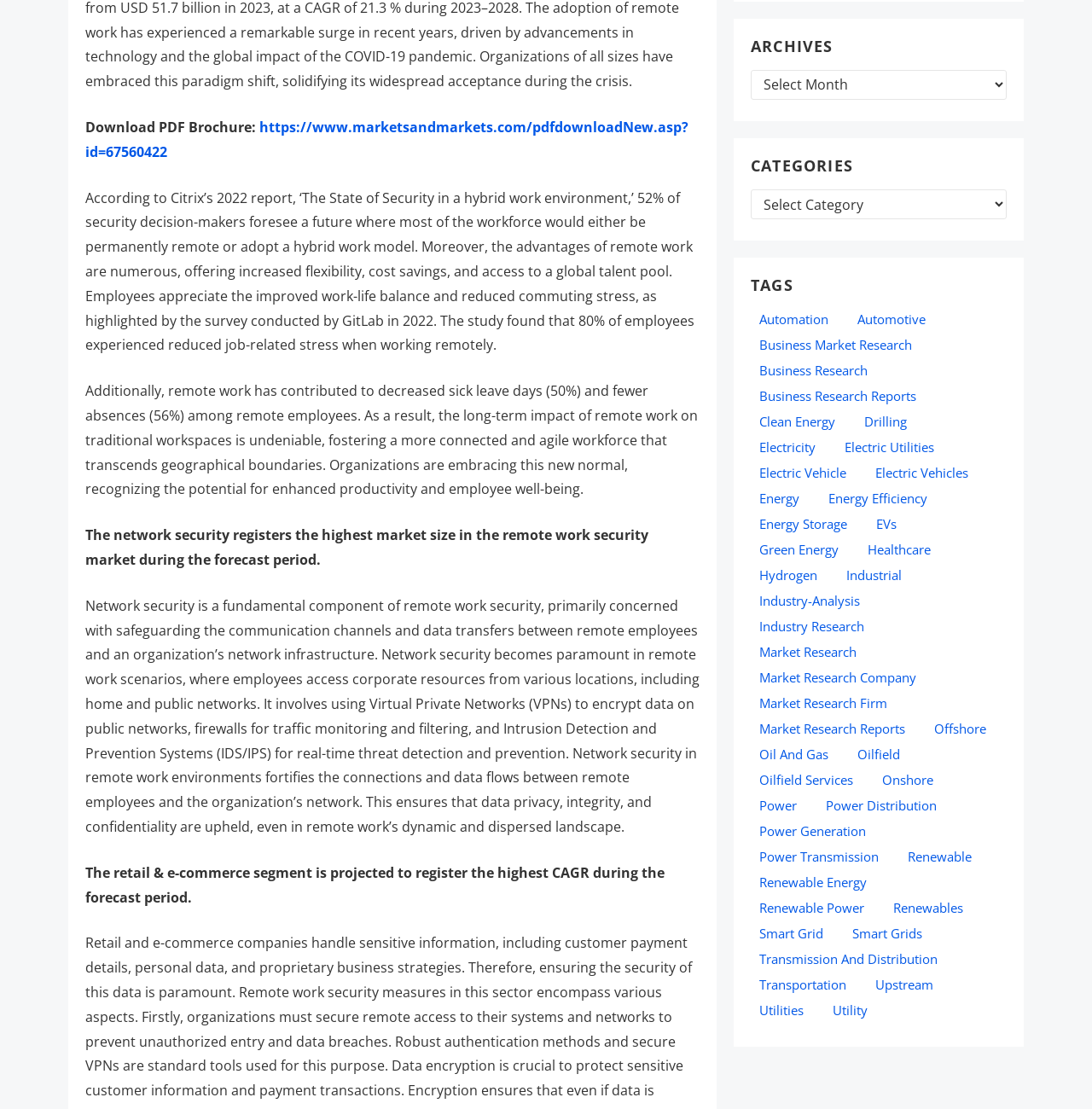Given the element description Upstream, identify the bounding box coordinates for the UI element on the webpage screenshot. The format should be (top-left x, top-left y, bottom-right x, bottom-right y), with values between 0 and 1.

[0.794, 0.879, 0.862, 0.898]